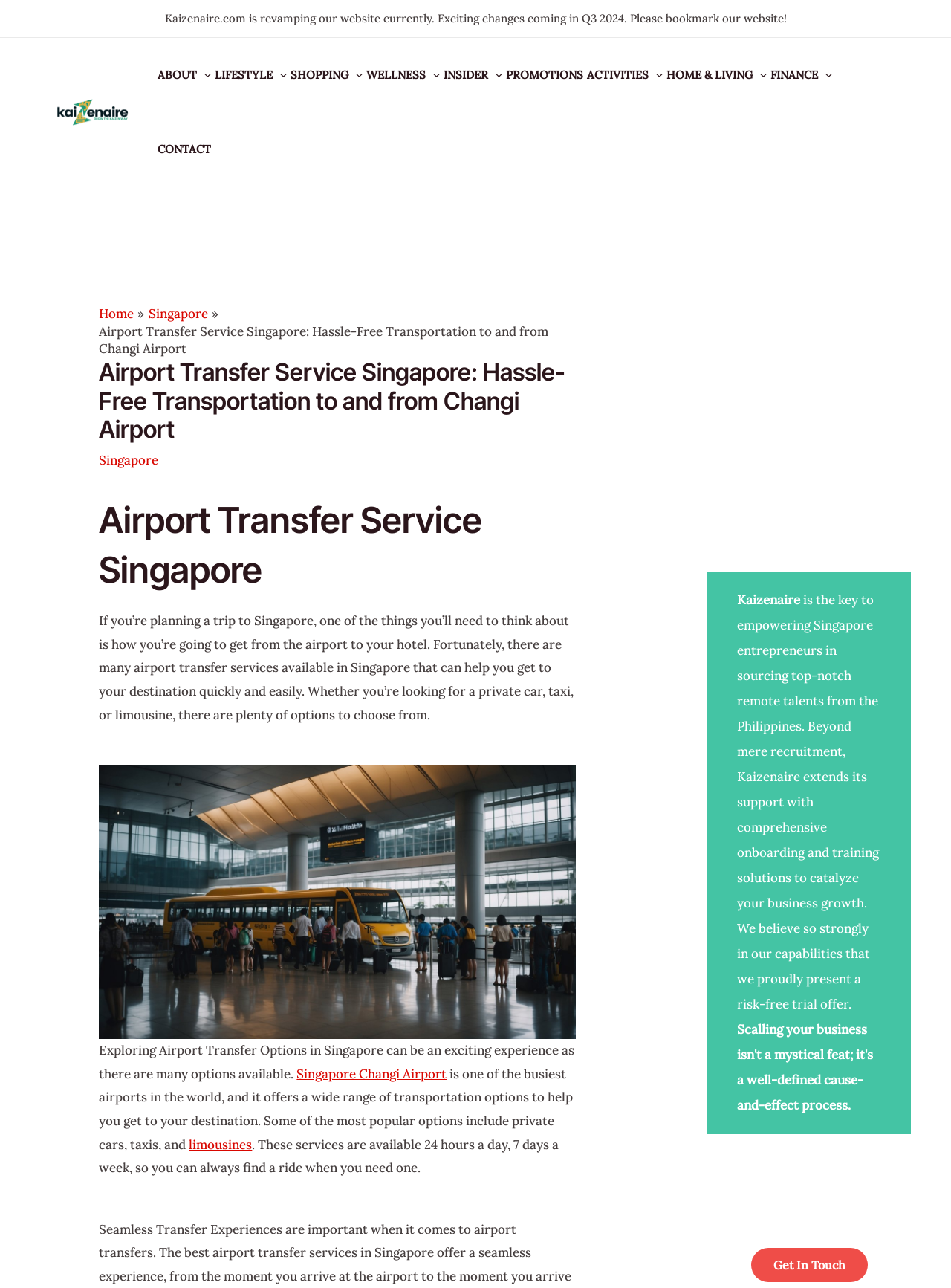Find the bounding box of the UI element described as: "Singapore Changi Airport". The bounding box coordinates should be given as four float values between 0 and 1, i.e., [left, top, right, bottom].

[0.312, 0.827, 0.47, 0.84]